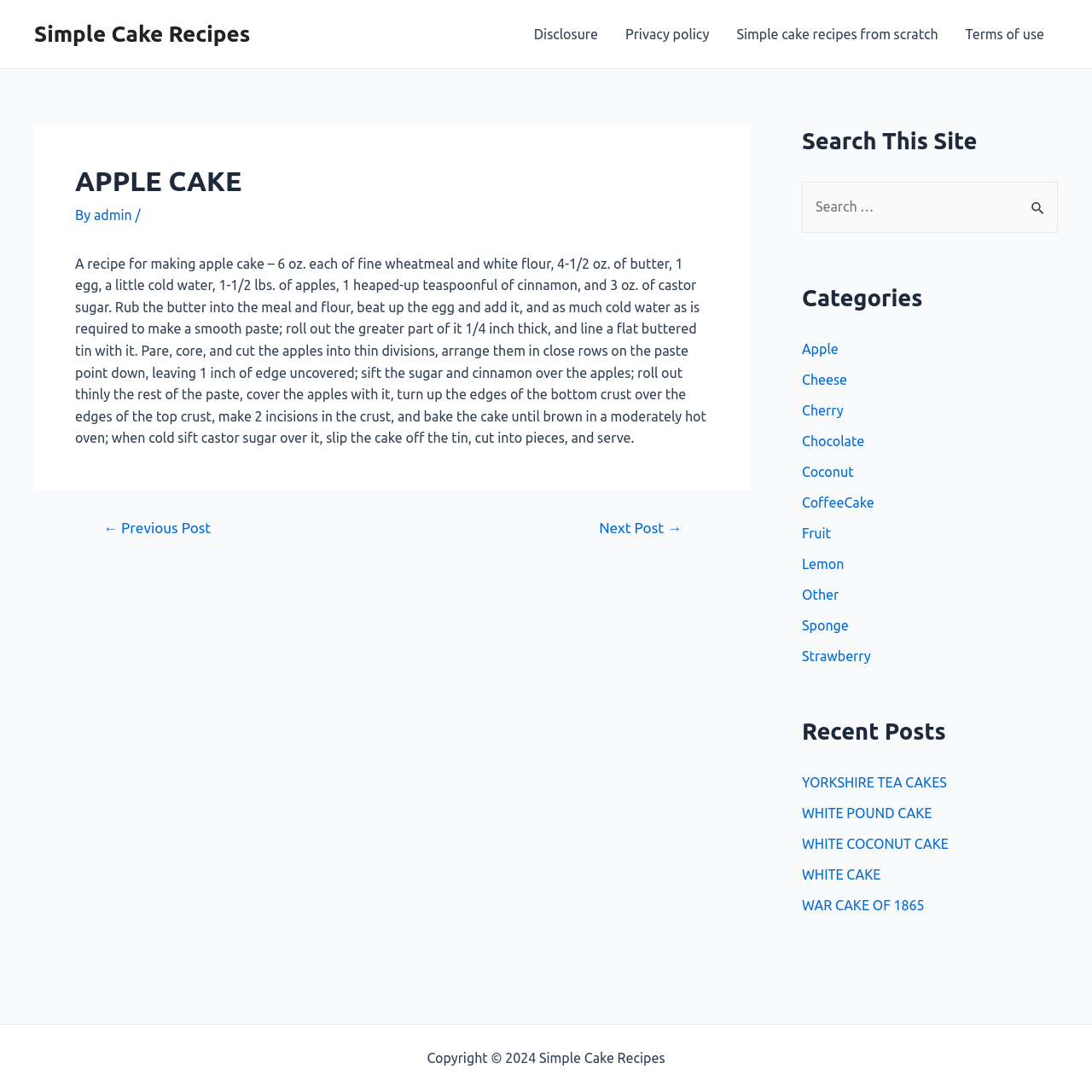Please find the bounding box coordinates in the format (top-left x, top-left y, bottom-right x, bottom-right y) for the given element description. Ensure the coordinates are floating point numbers between 0 and 1. Description: parent_node: Peer Mentoring Institute

None